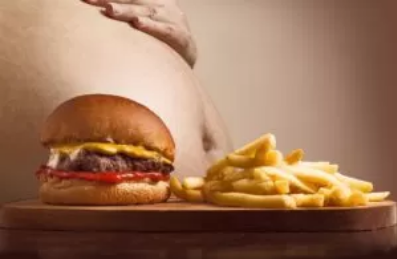What is the color of the French fries?
Please provide a single word or phrase based on the screenshot.

Golden